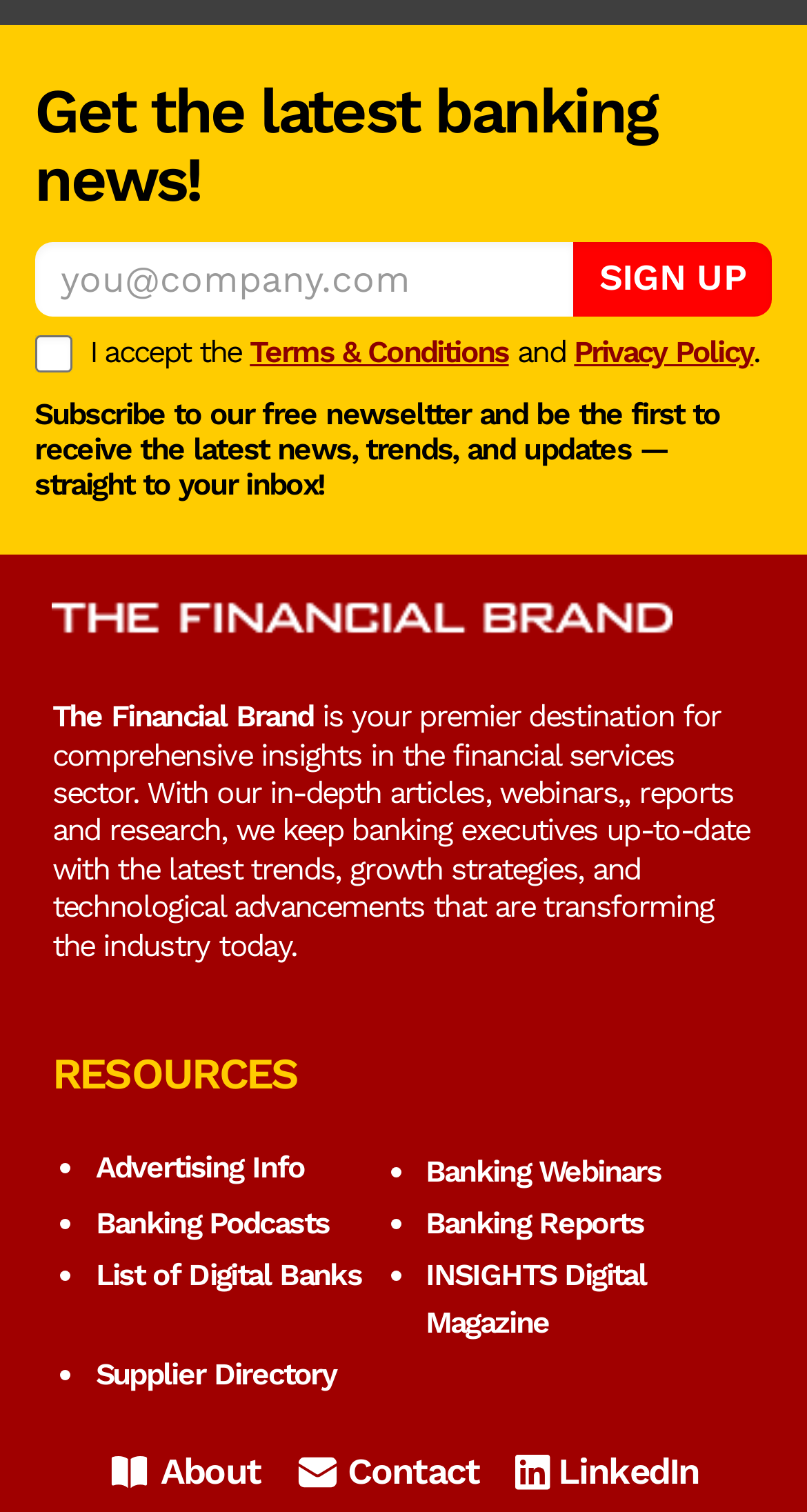Provide a brief response using a word or short phrase to this question:
What type of resources are available on the website?

Reports, webinars, etc.